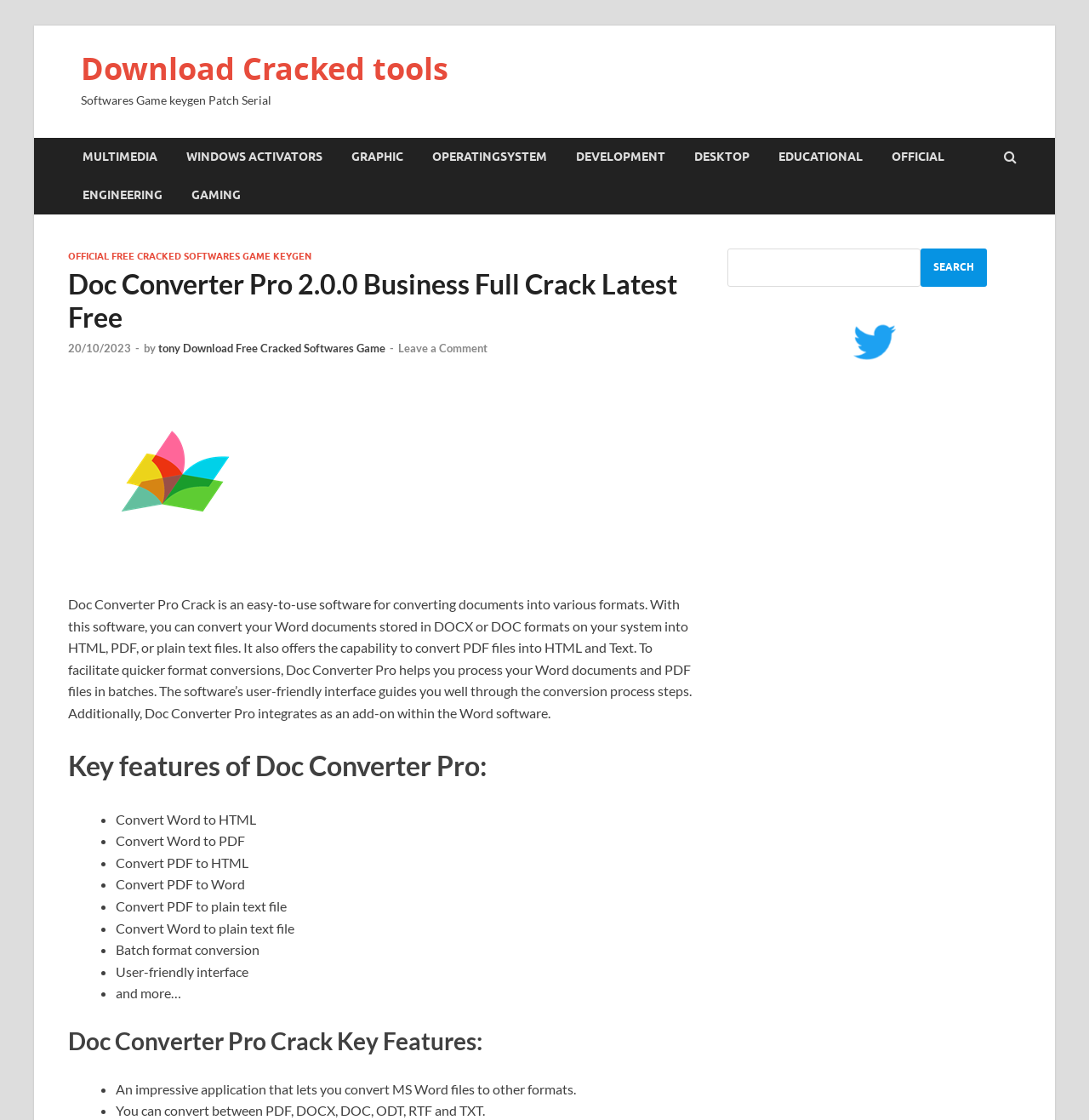What is the main title displayed on this webpage?

Doc Converter Pro 2.0.0 Business Full Crack Latest Free